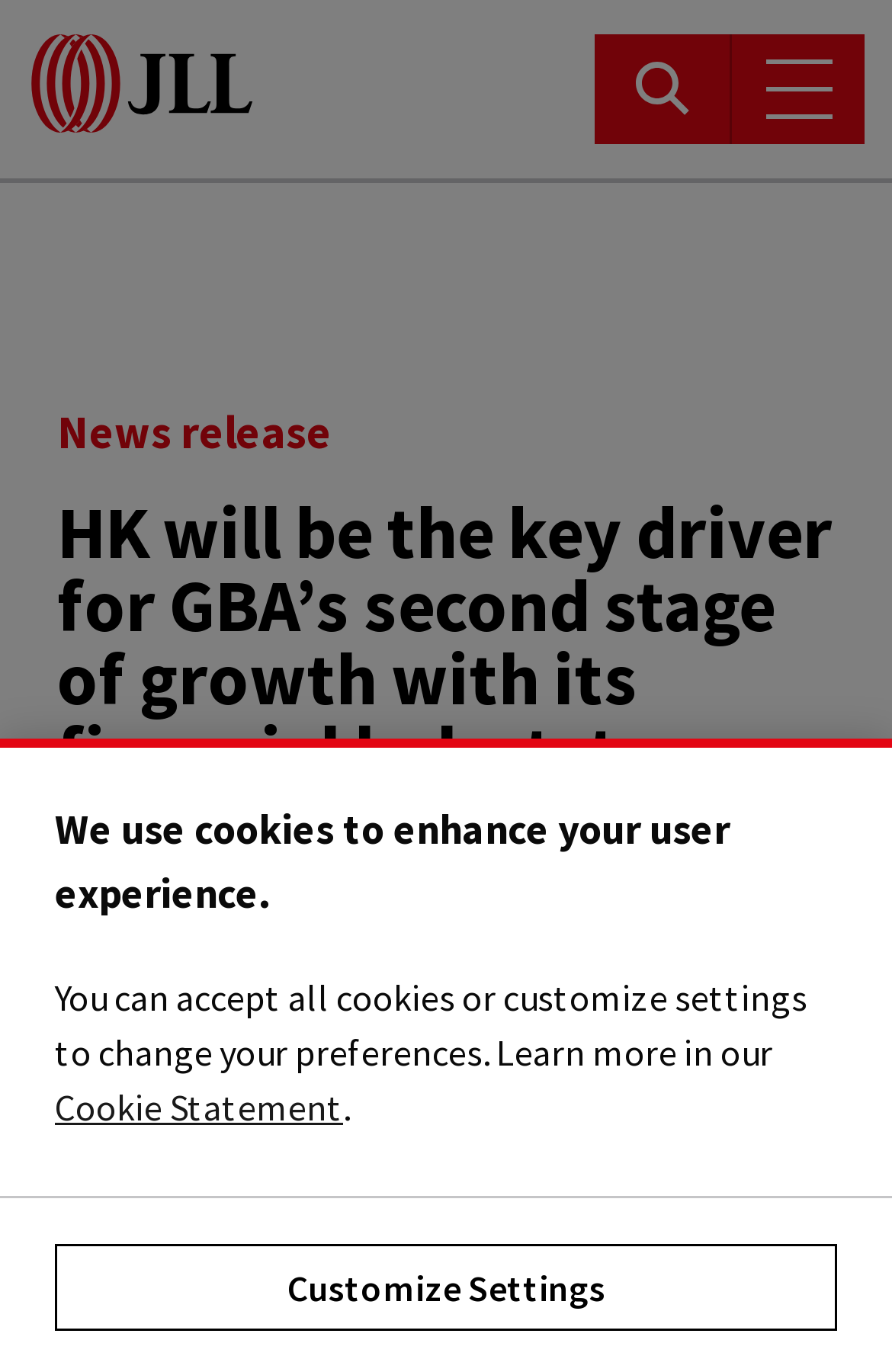Please specify the bounding box coordinates of the clickable section necessary to execute the following command: "Schedule an appointment".

None